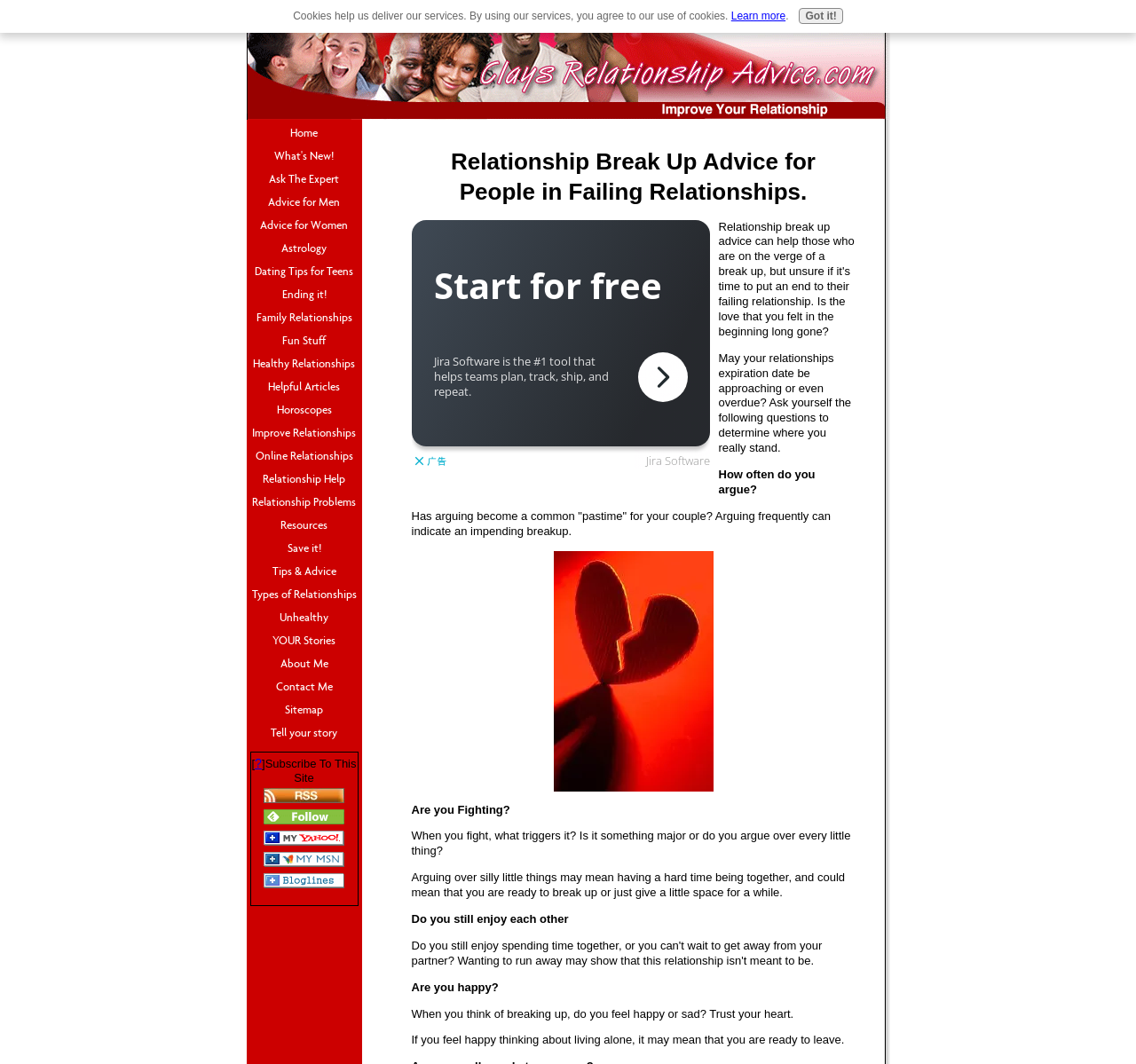Find the bounding box coordinates for the HTML element specified by: "Types of Relationships".

[0.217, 0.548, 0.318, 0.57]